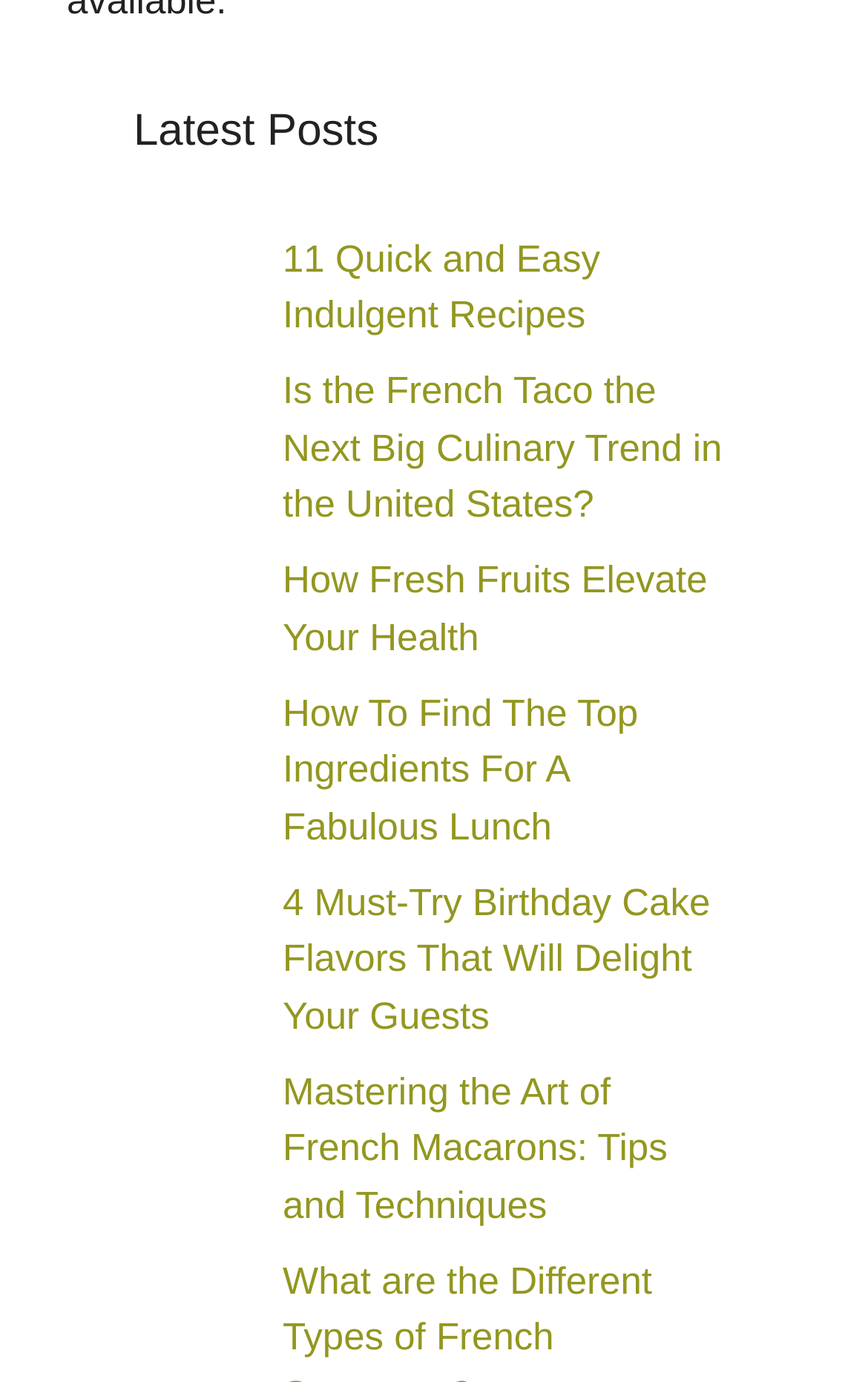Please identify the bounding box coordinates of the area I need to click to accomplish the following instruction: "learn about French Tacos".

[0.154, 0.263, 0.282, 0.356]